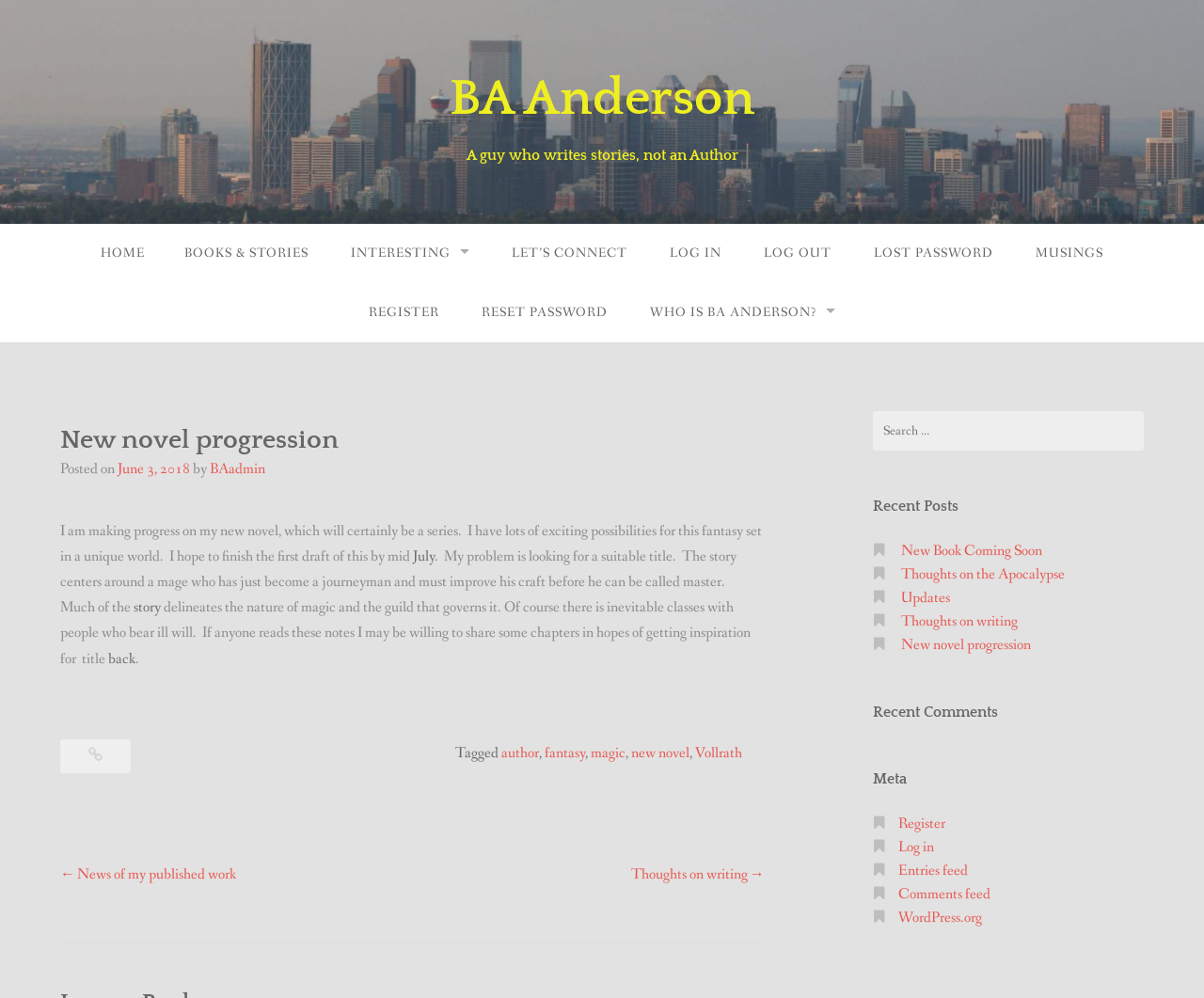What is the author's name?
Please provide a detailed and thorough answer to the question.

The author's name is mentioned in the heading 'BA Anderson' and also in the link 'BA Anderson' which is a part of the article. It is also mentioned in the link 'BAadmin' which is a part of the article.